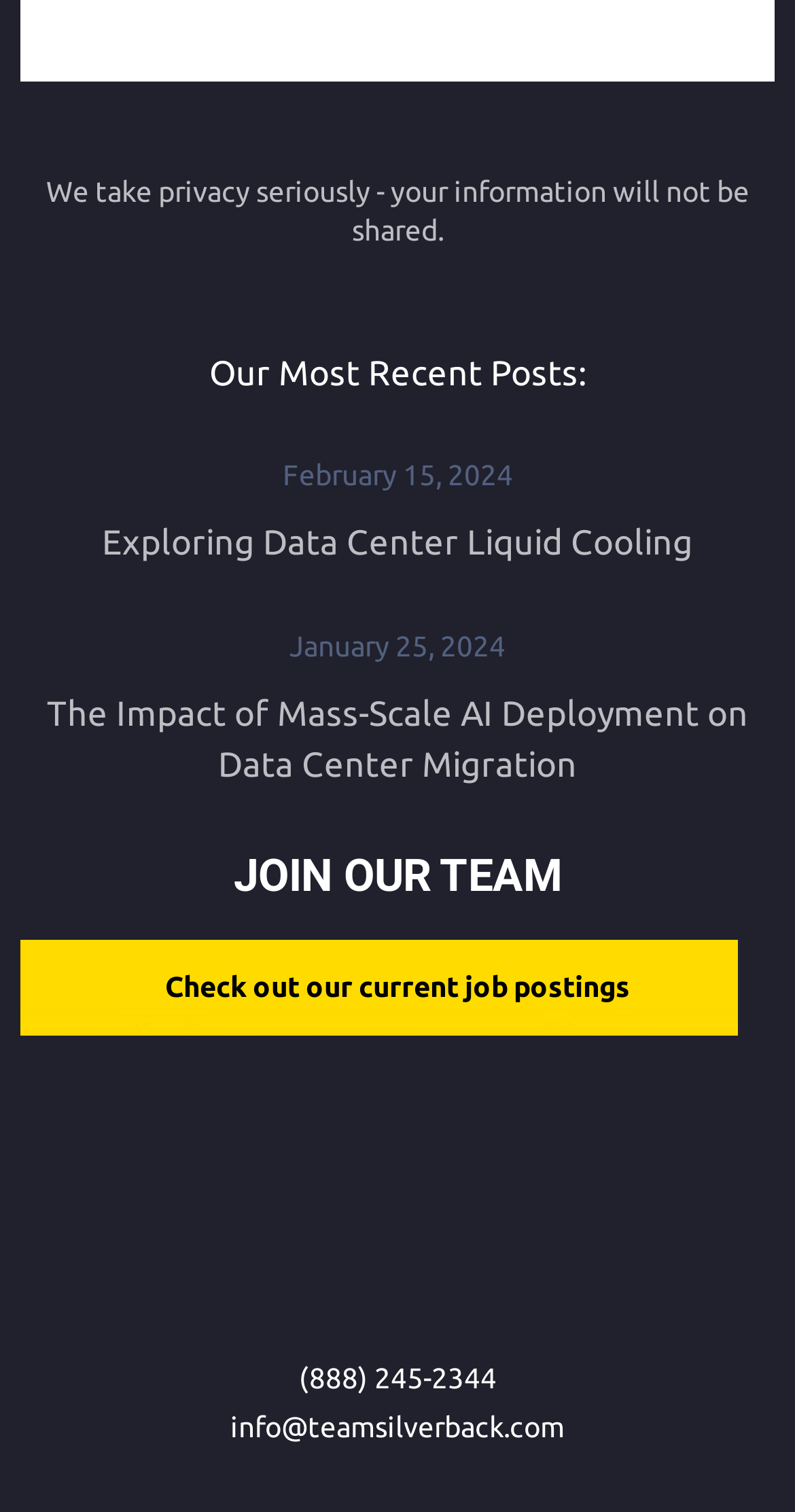Answer the following query concisely with a single word or phrase:
How many recent posts are listed?

2